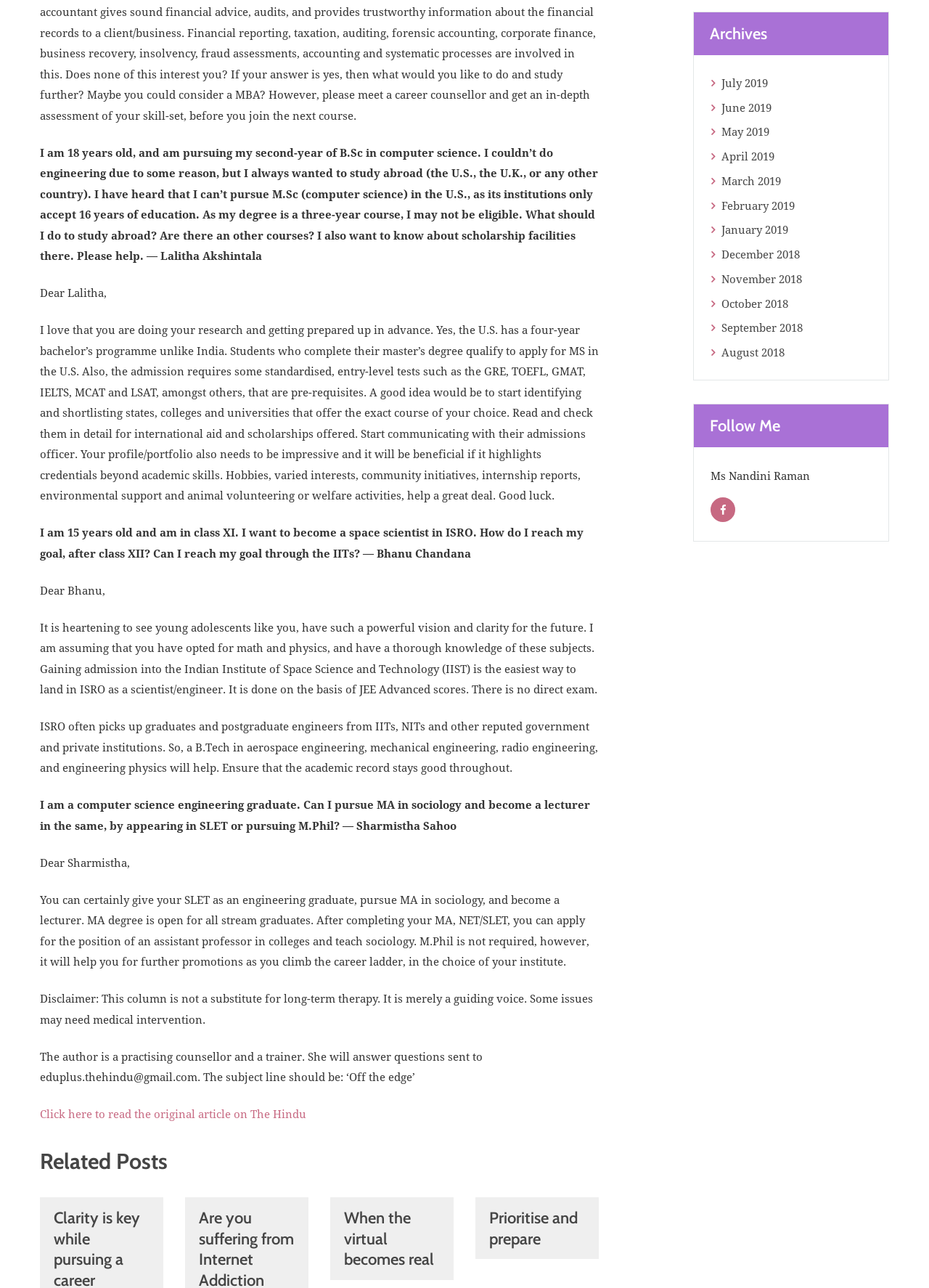Using the element description: "Prioritise and prepare", determine the bounding box coordinates for the specified UI element. The coordinates should be four float numbers between 0 and 1, [left, top, right, bottom].

[0.526, 0.938, 0.622, 0.969]